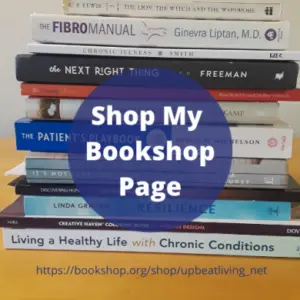What is the purpose of the circular overlay?
Answer the question with a thorough and detailed explanation.

The circular overlay with the text 'Shop My Bookshop Page' is prominently displayed in the center of the image, inviting viewers to explore a curated selection of helpful literature. This suggests that the purpose of the overlay is to encourage visitors to access the bookshop page and explore the resources available.